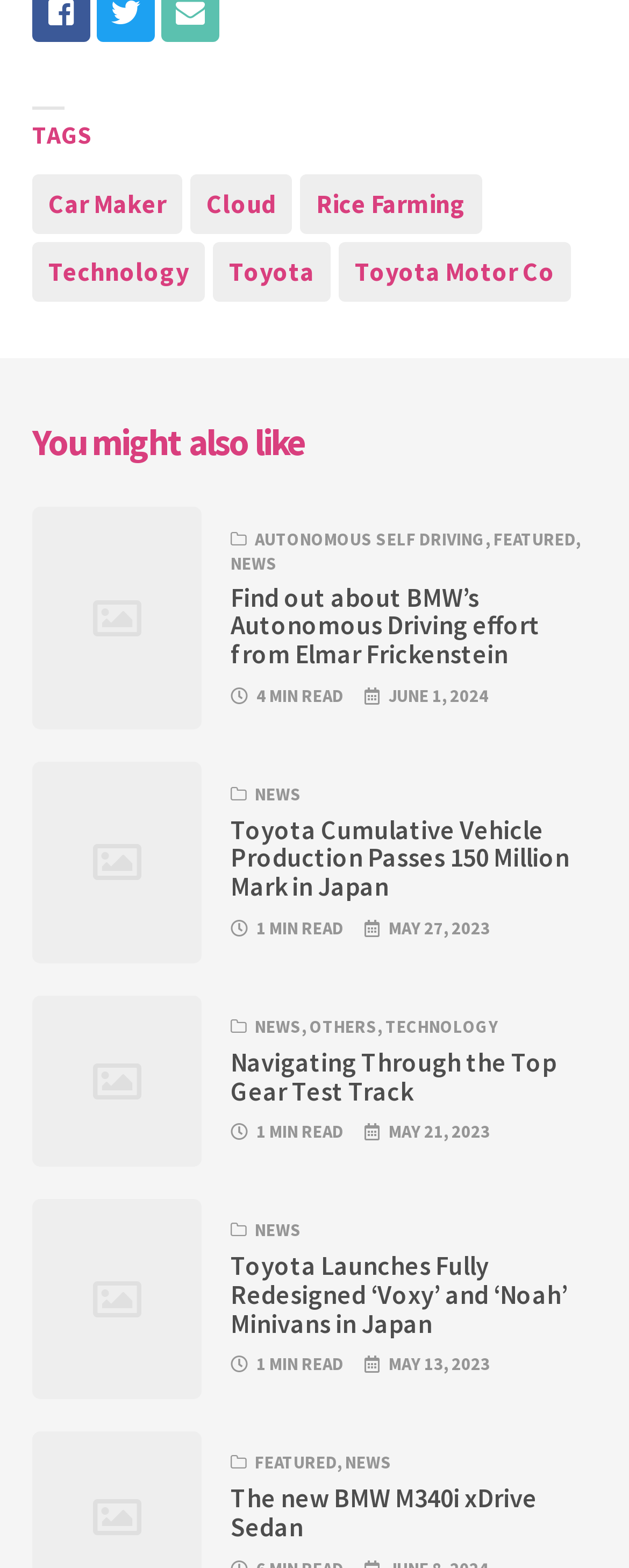Please identify the bounding box coordinates of the clickable area that will fulfill the following instruction: "Click on the 'Car Maker' link". The coordinates should be in the format of four float numbers between 0 and 1, i.e., [left, top, right, bottom].

[0.051, 0.111, 0.29, 0.149]